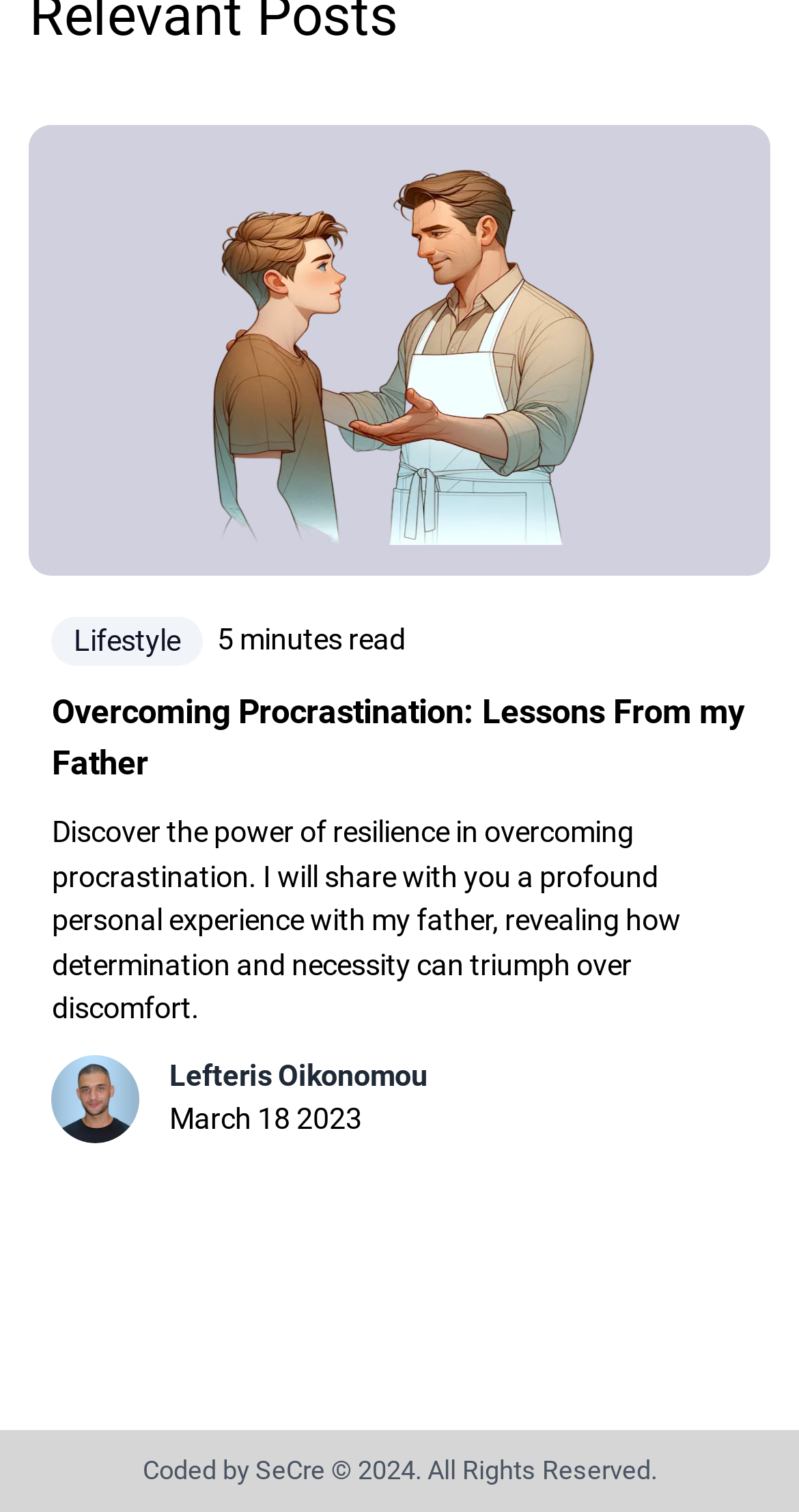Answer this question using a single word or a brief phrase:
When was the article published?

March 18 2023